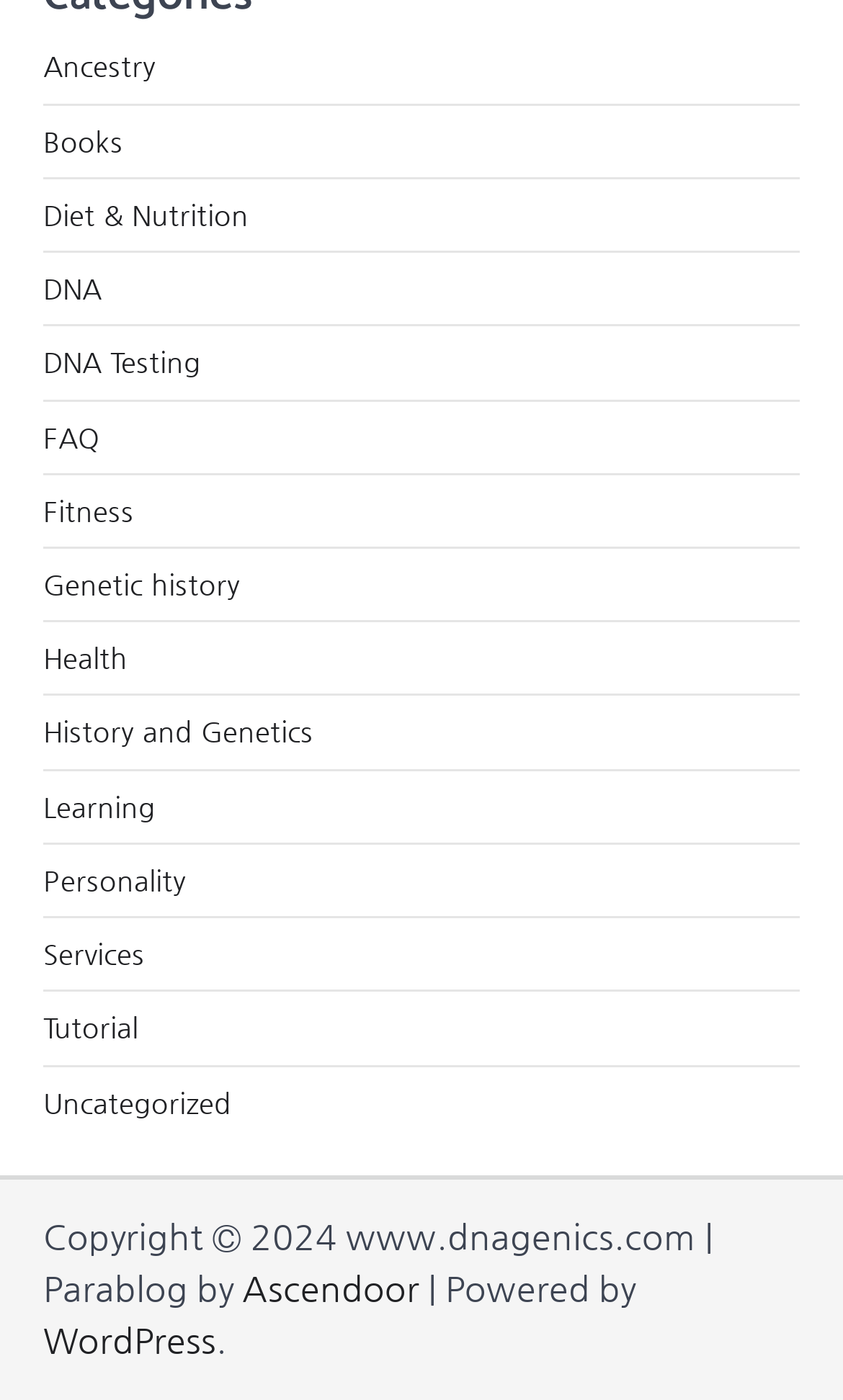What is the copyright year mentioned on the webpage?
Look at the image and answer with only one word or phrase.

2024